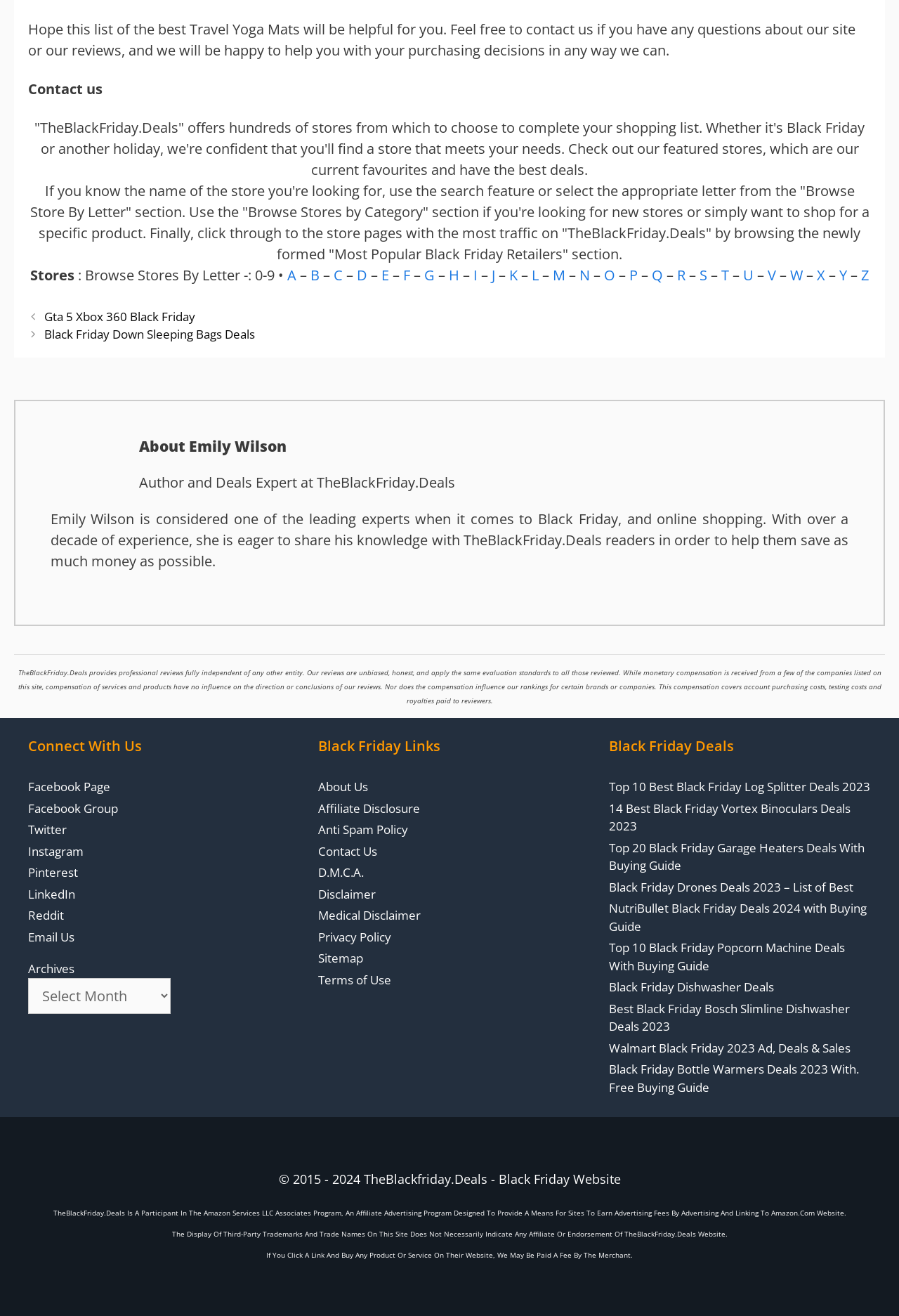What is the purpose of TheBlackFriday.Deals?
Using the information from the image, give a concise answer in one word or a short phrase.

To help readers save money